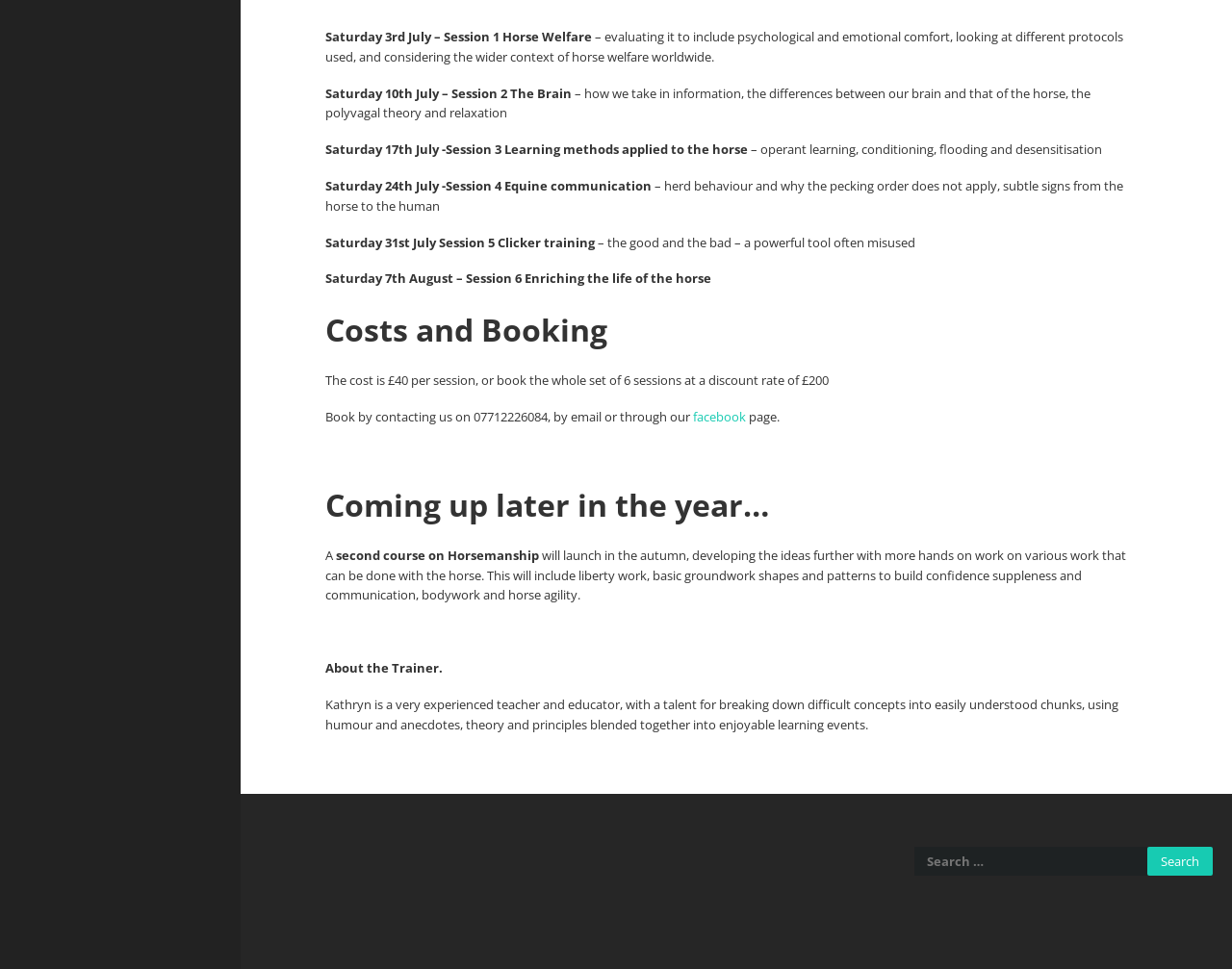What is the topic of Session 1?
Please respond to the question with a detailed and informative answer.

I determined the answer by looking at the StaticText element with the text 'Saturday 3rd July – Session 1 Horse Welfare' and identifying the topic as 'Horse Welfare'.